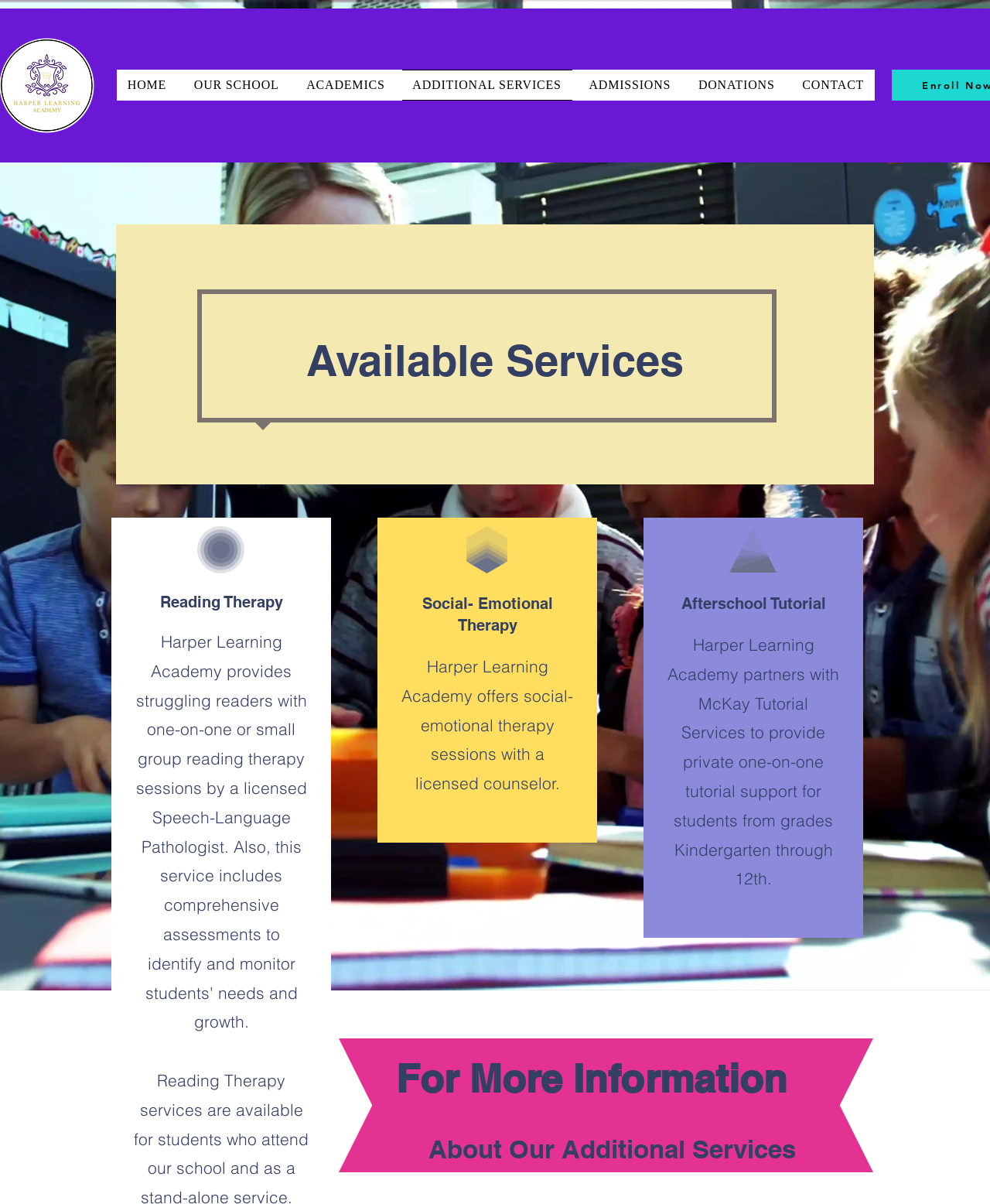Identify the bounding box coordinates of the element that should be clicked to fulfill this task: "go to home page". The coordinates should be provided as four float numbers between 0 and 1, i.e., [left, top, right, bottom].

[0.118, 0.058, 0.179, 0.084]